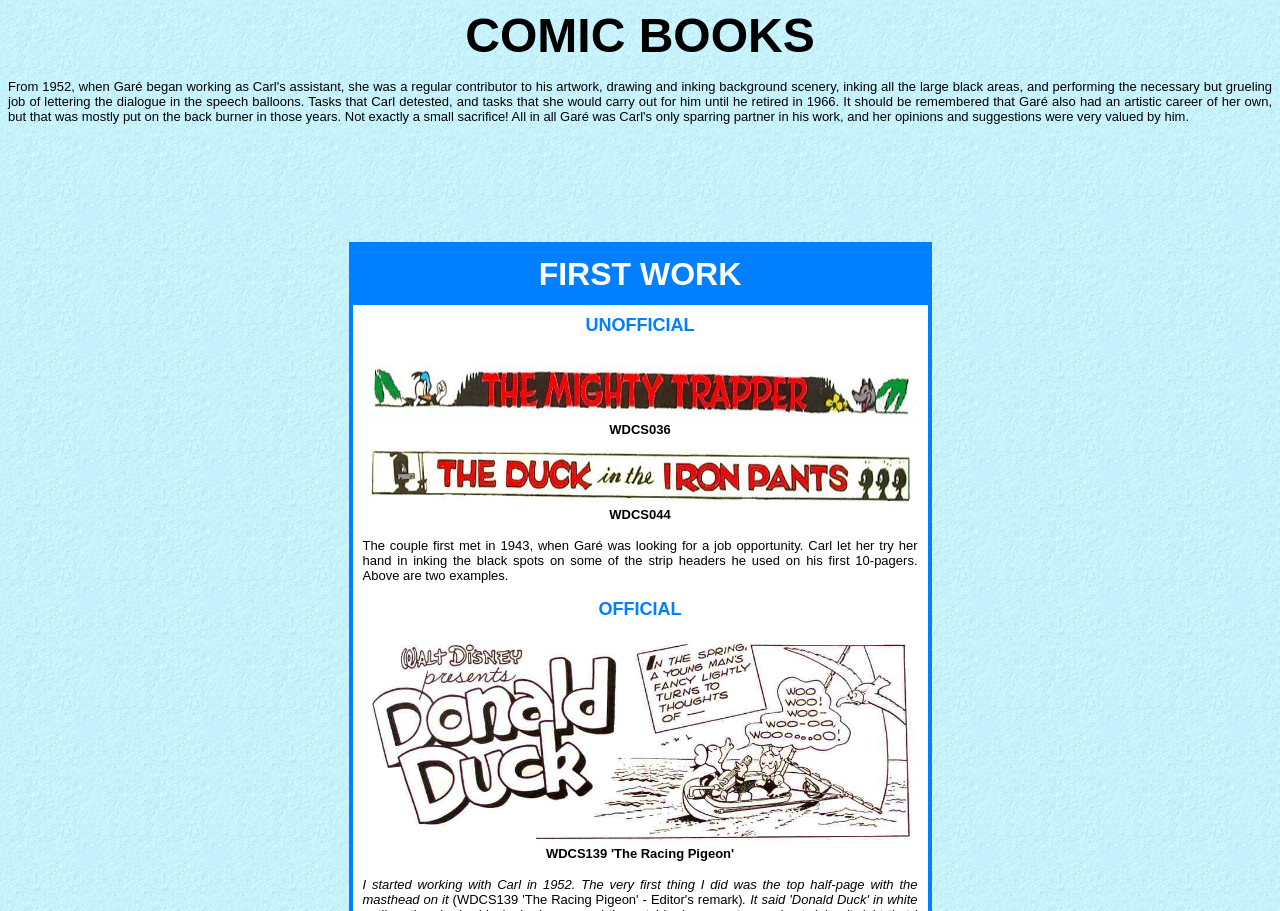What is the year when Garé started working with Carl?
Analyze the screenshot and provide a detailed answer to the question.

I found a StaticText element with the text 'I started working with Carl in 1952.' which suggests that Garé started working with Carl in 1952.